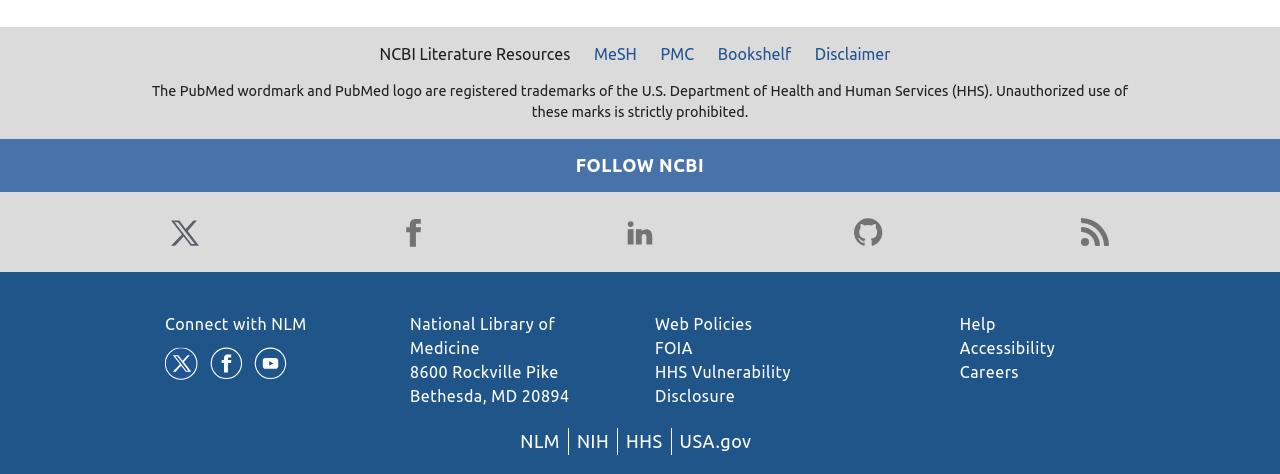Identify the bounding box of the HTML element described as: "parent_node: EMAIL * aria-describedby="email-notes" name="email"".

None